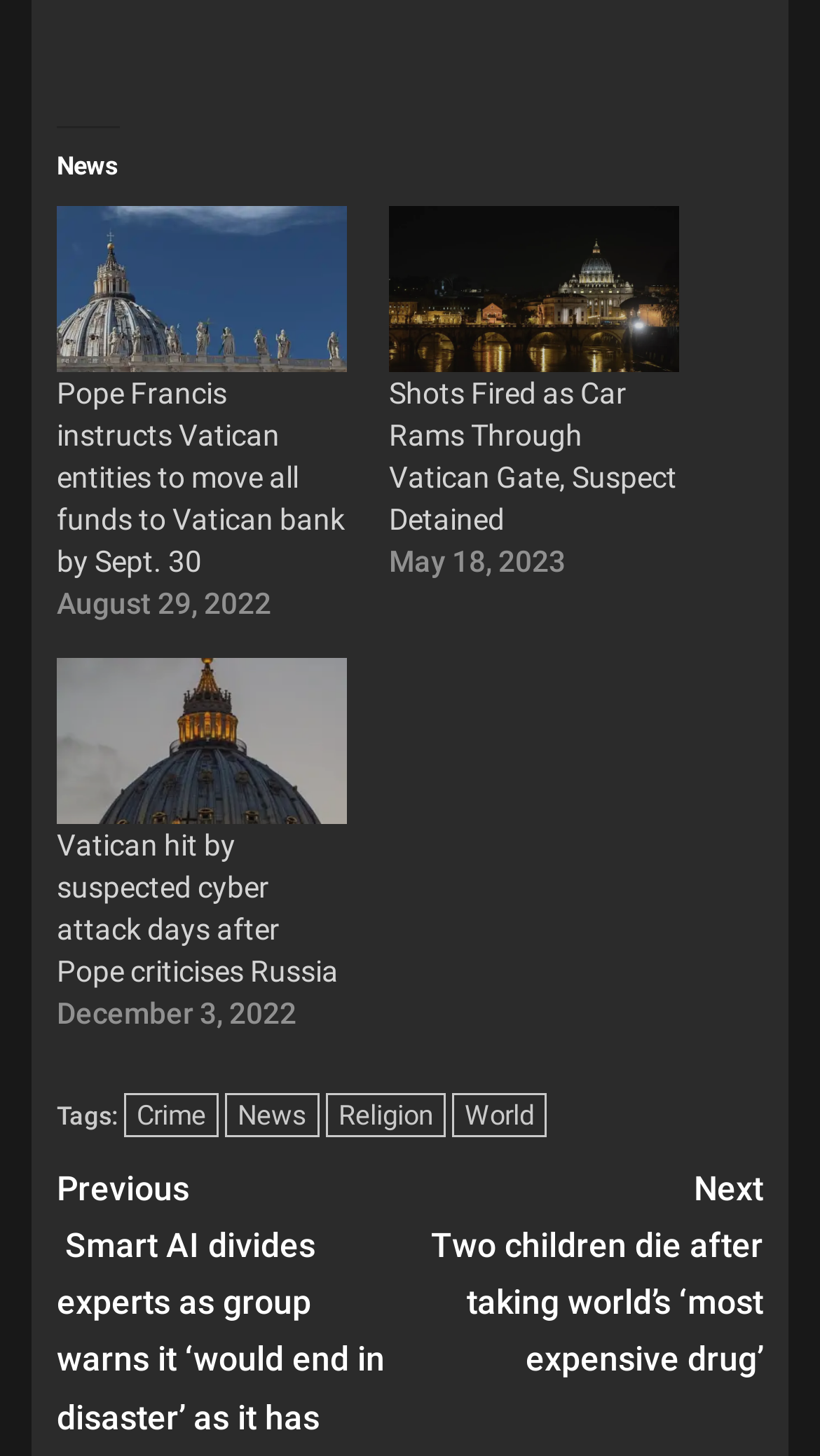Can you specify the bounding box coordinates for the region that should be clicked to fulfill this instruction: "Read about Vatican hit by suspected cyber attack".

[0.069, 0.452, 0.423, 0.566]